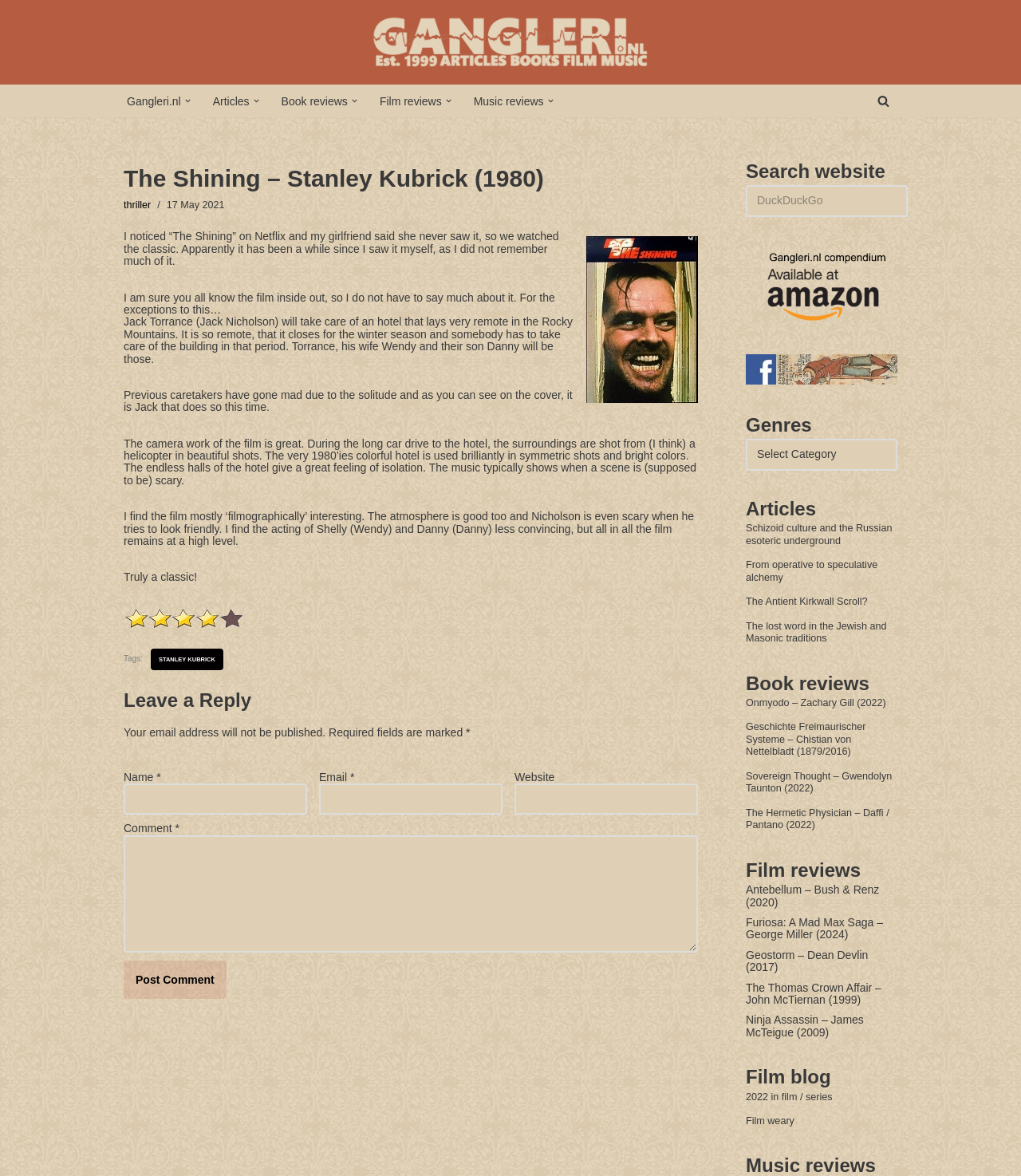Given the content of the image, can you provide a detailed answer to the question?
What is the color of the hotel?

The answer can be found in the paragraph that starts with 'The camera work of the film is great.' The hotel is described as 'very 1980'ies colorful'.